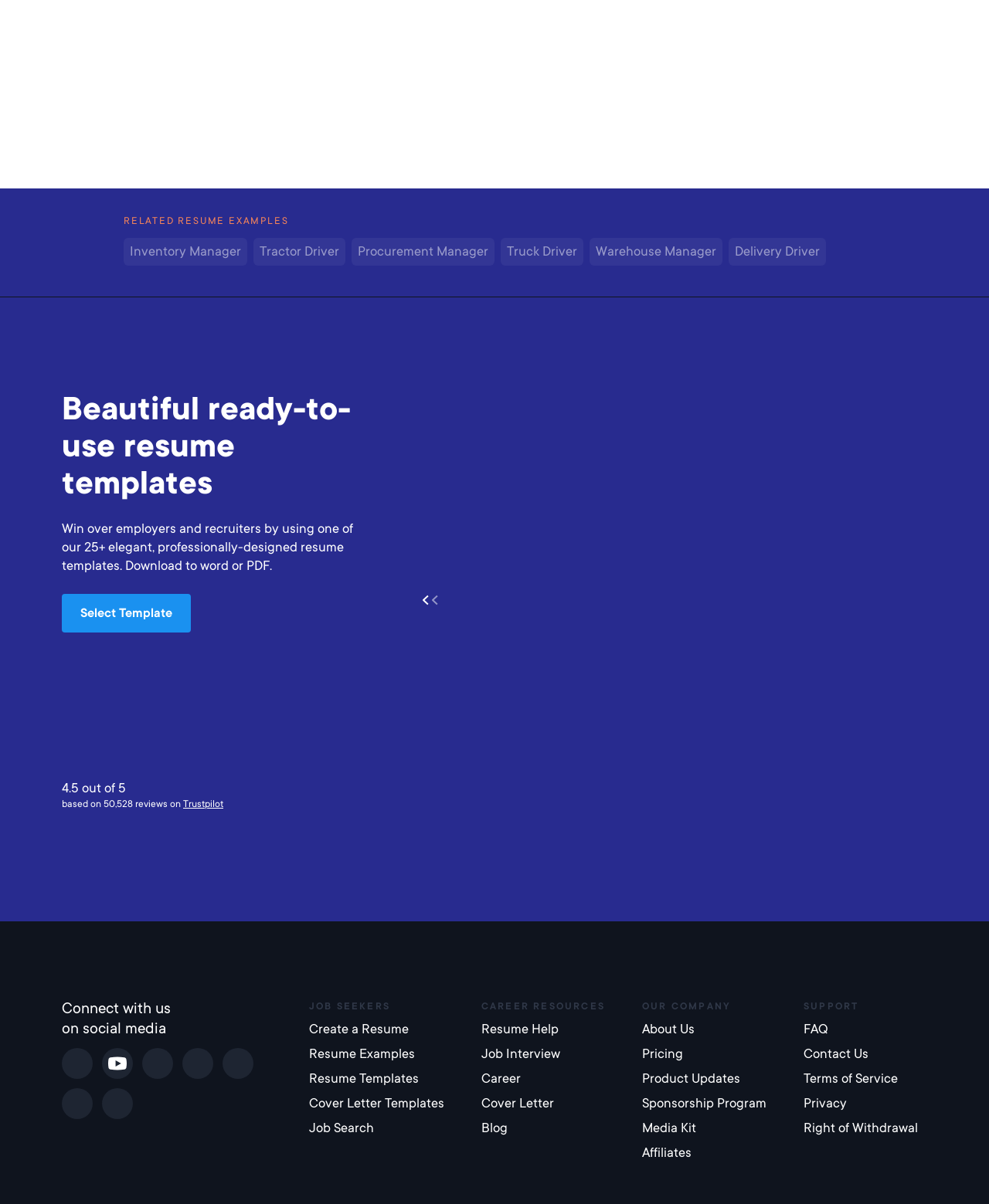Locate the UI element described by Affiliates in the provided webpage screenshot. Return the bounding box coordinates in the format (top-left x, top-left y, bottom-right x, bottom-right y), ensuring all values are between 0 and 1.

[0.649, 0.95, 0.775, 0.965]